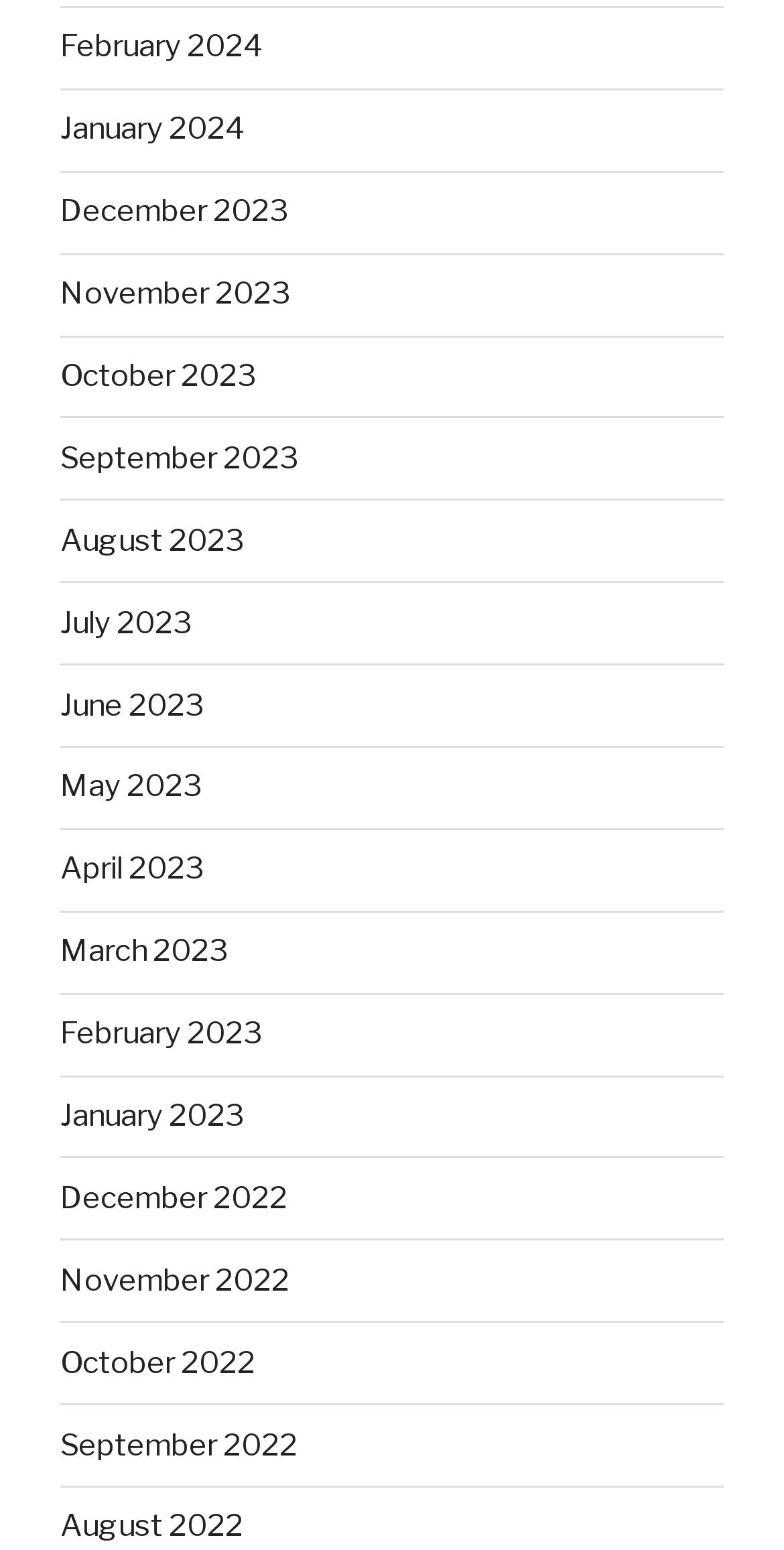Determine the bounding box coordinates of the clickable element necessary to fulfill the instruction: "go to January 2023". Provide the coordinates as four float numbers within the 0 to 1 range, i.e., [left, top, right, bottom].

[0.077, 0.708, 0.31, 0.732]